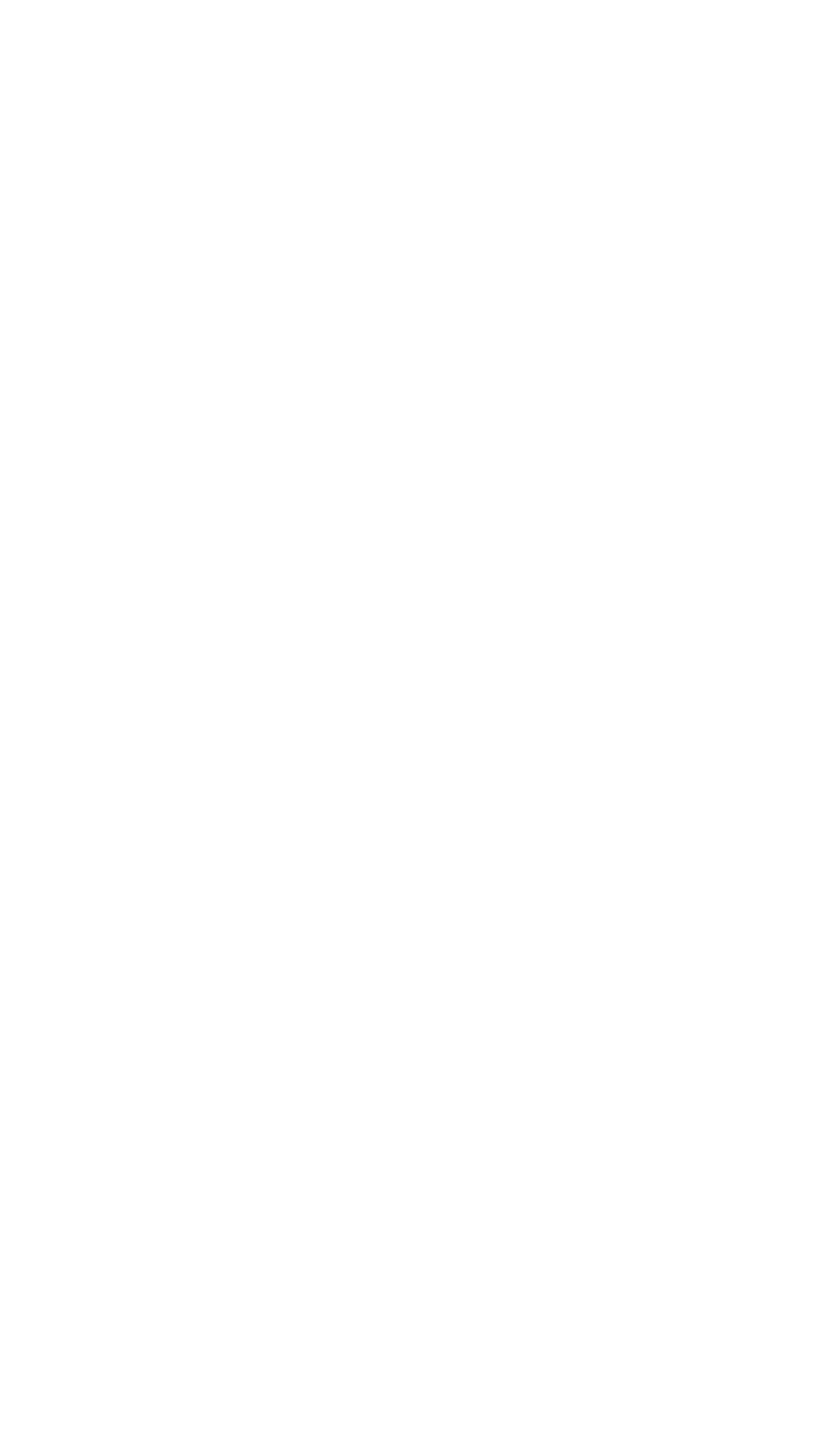Pinpoint the bounding box coordinates of the area that must be clicked to complete this instruction: "Browse construction and mining services".

[0.038, 0.055, 0.51, 0.093]